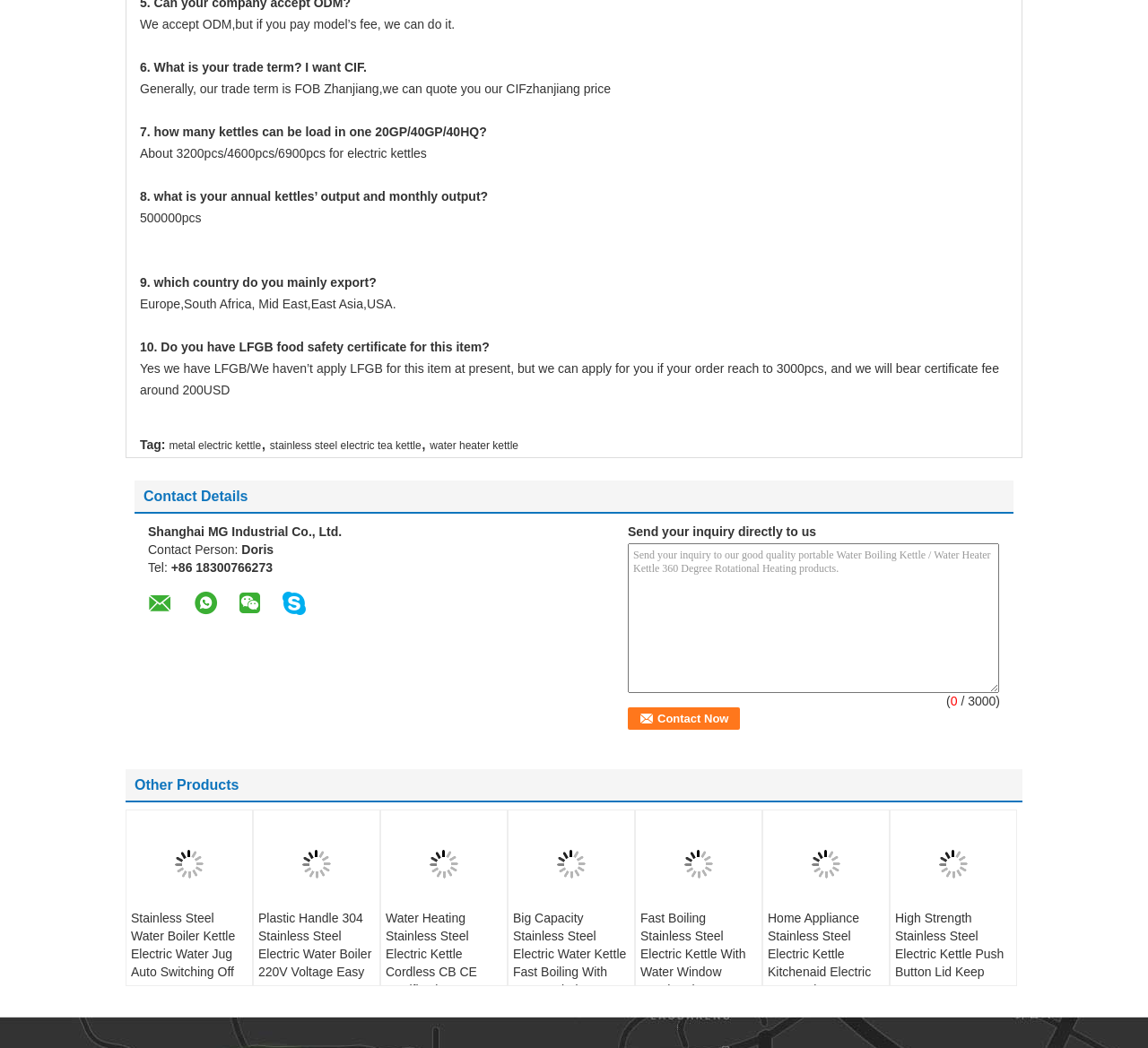Using the given description, provide the bounding box coordinates formatted as (top-left x, top-left y, bottom-right x, bottom-right y), with all values being floating point numbers between 0 and 1. Description: value="Contact Now"

[0.547, 0.675, 0.645, 0.696]